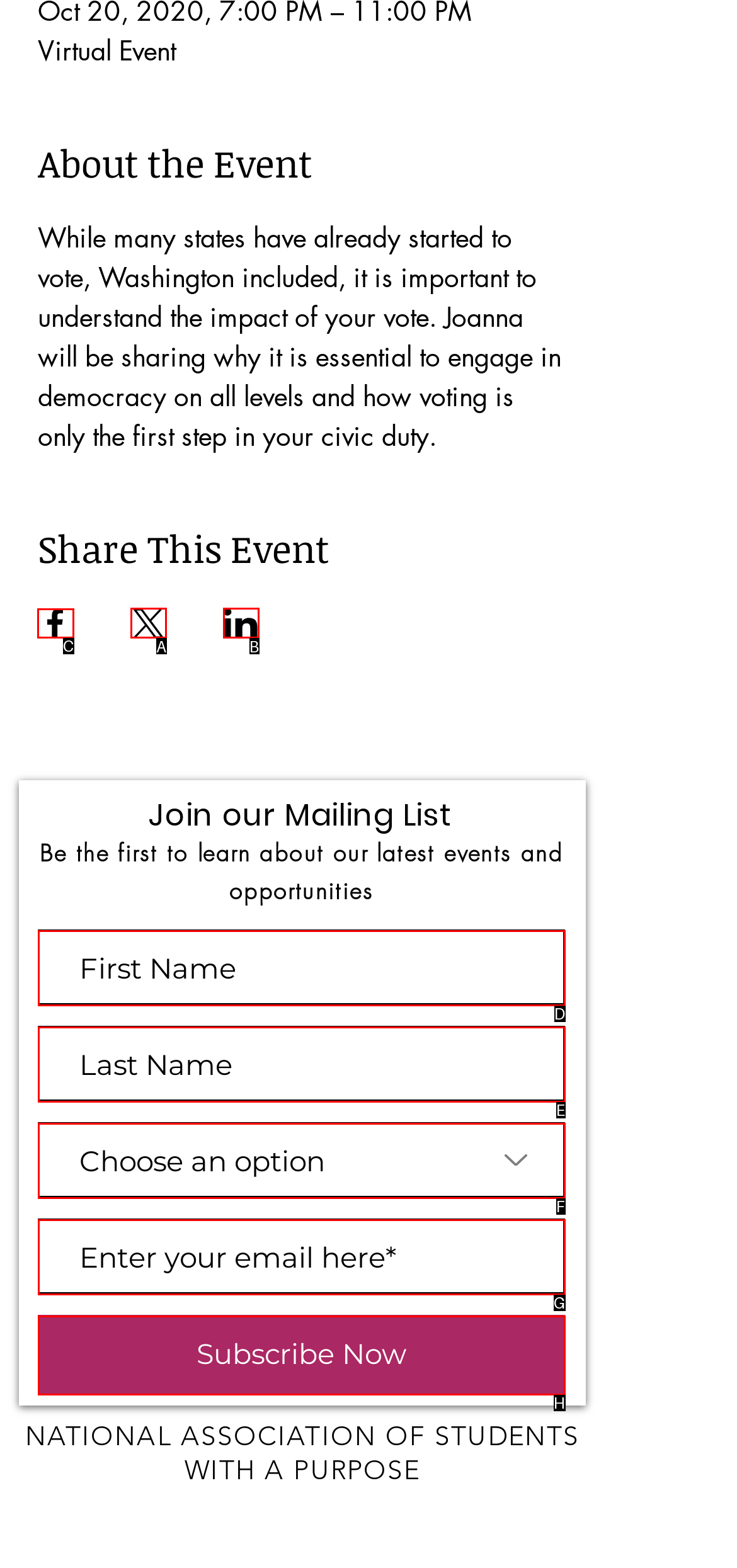Given the instruction: Type a comment, which HTML element should you click on?
Answer with the letter that corresponds to the correct option from the choices available.

None